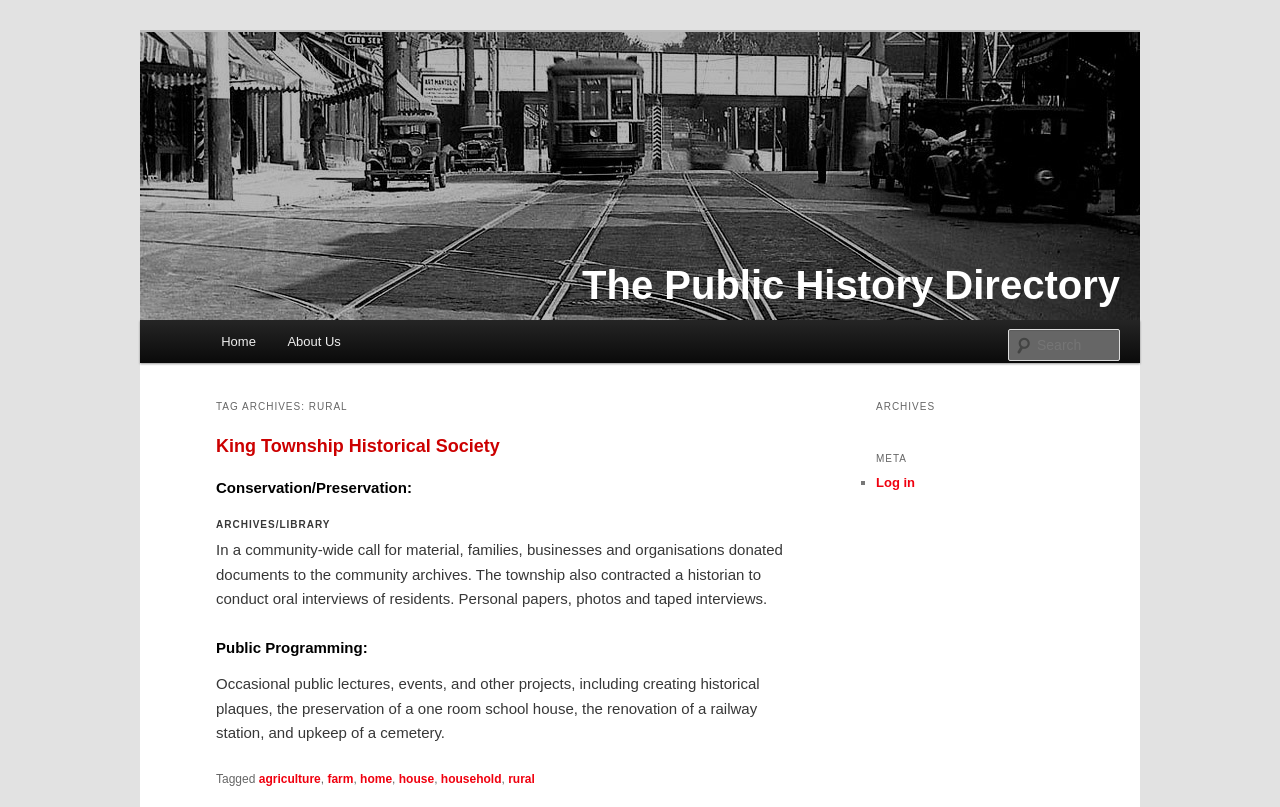Kindly respond to the following question with a single word or a brief phrase: 
What is the name of the directory?

The Public History Directory